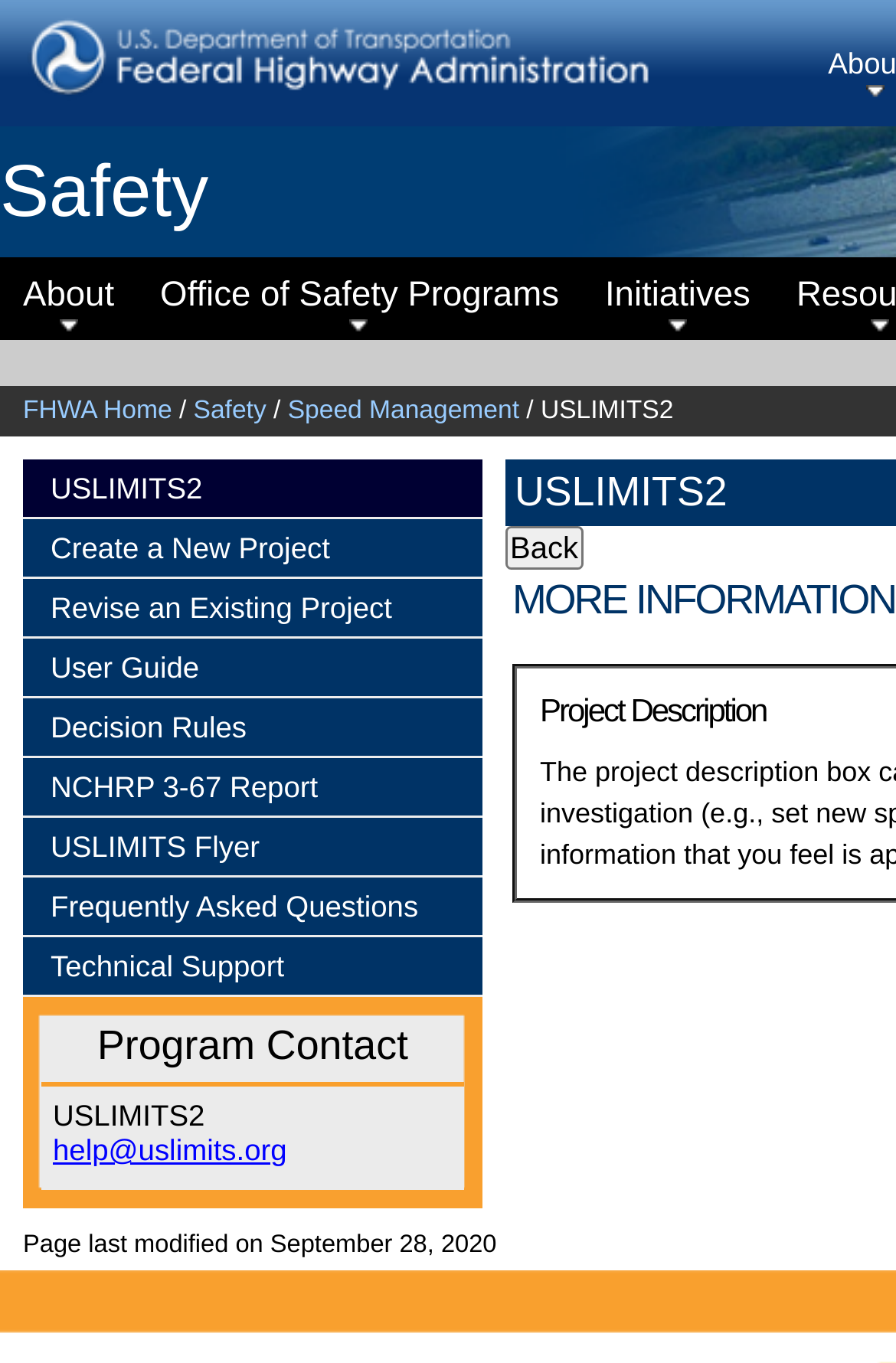What is the name of the department?
Make sure to answer the question with a detailed and comprehensive explanation.

The answer can be found by looking at the link 'U.S. Department of Transportation/Federal Highway Administration' which is located at the top of the webpage, indicating that the webpage is part of the U.S. Department of Transportation.